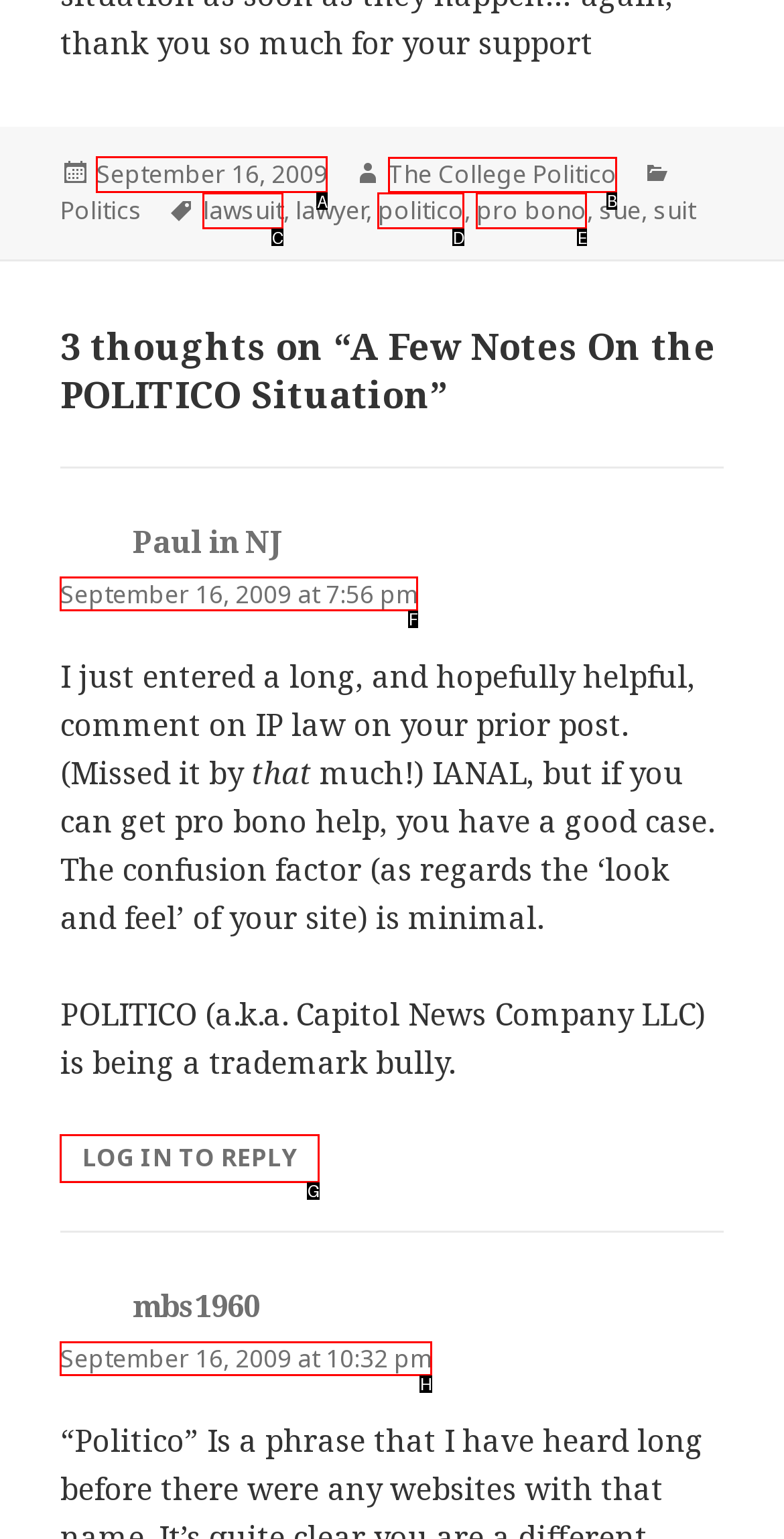Select the appropriate HTML element to click on to finish the task: Click on the 'The College Politico' link.
Answer with the letter corresponding to the selected option.

B